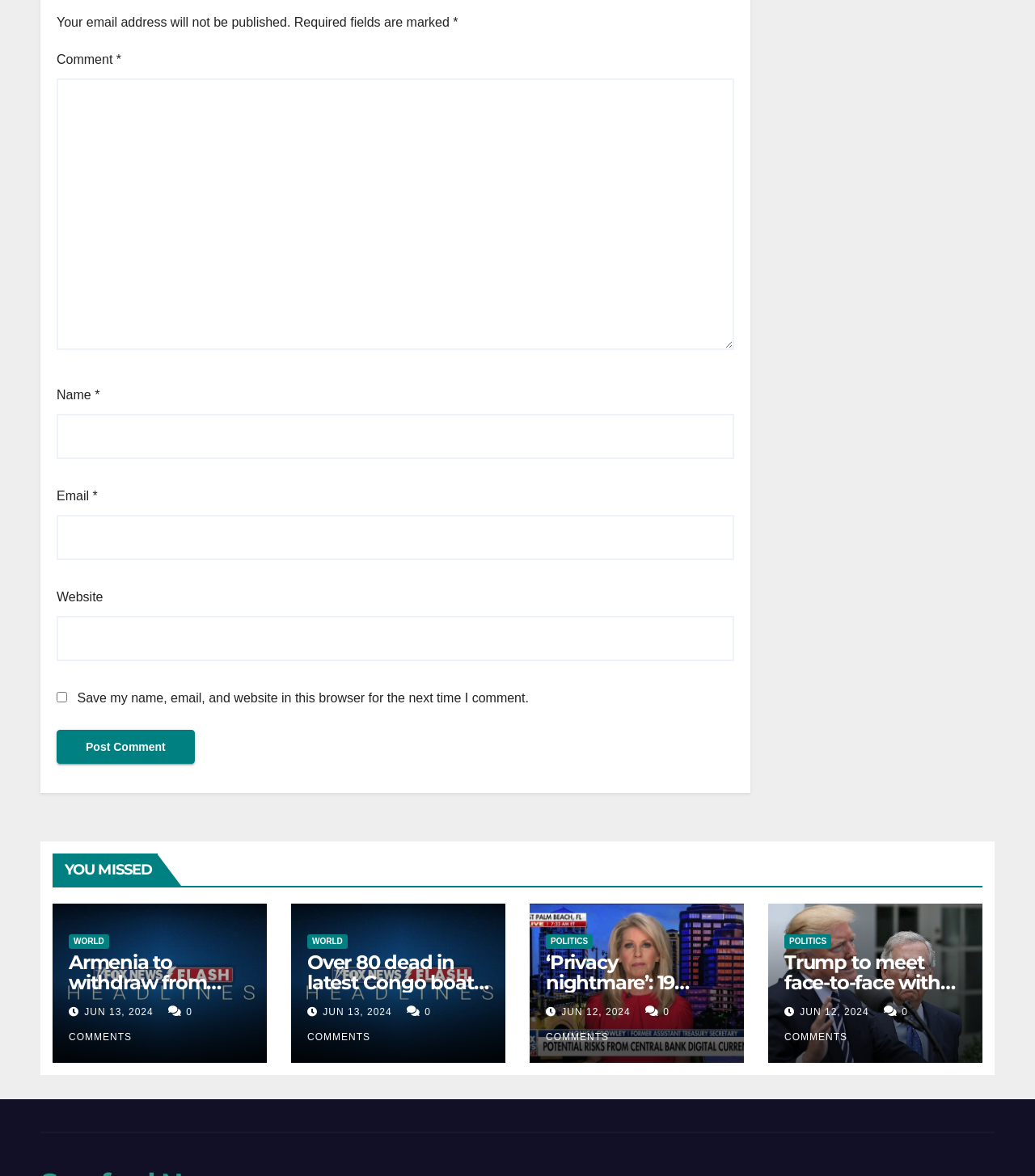Respond with a single word or phrase for the following question: 
What is the purpose of the checkbox?

Save comment information